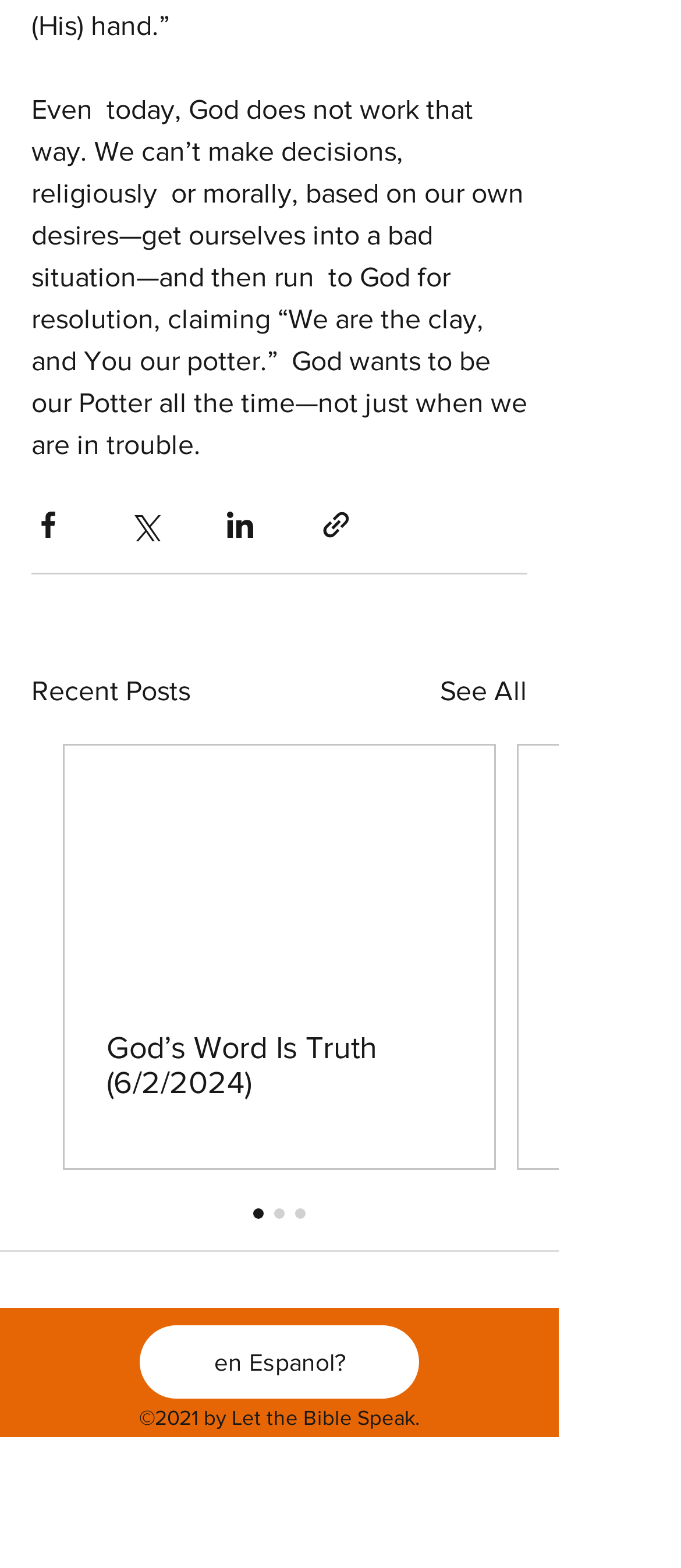Determine the bounding box coordinates of the area to click in order to meet this instruction: "Share via Facebook".

[0.046, 0.324, 0.095, 0.346]